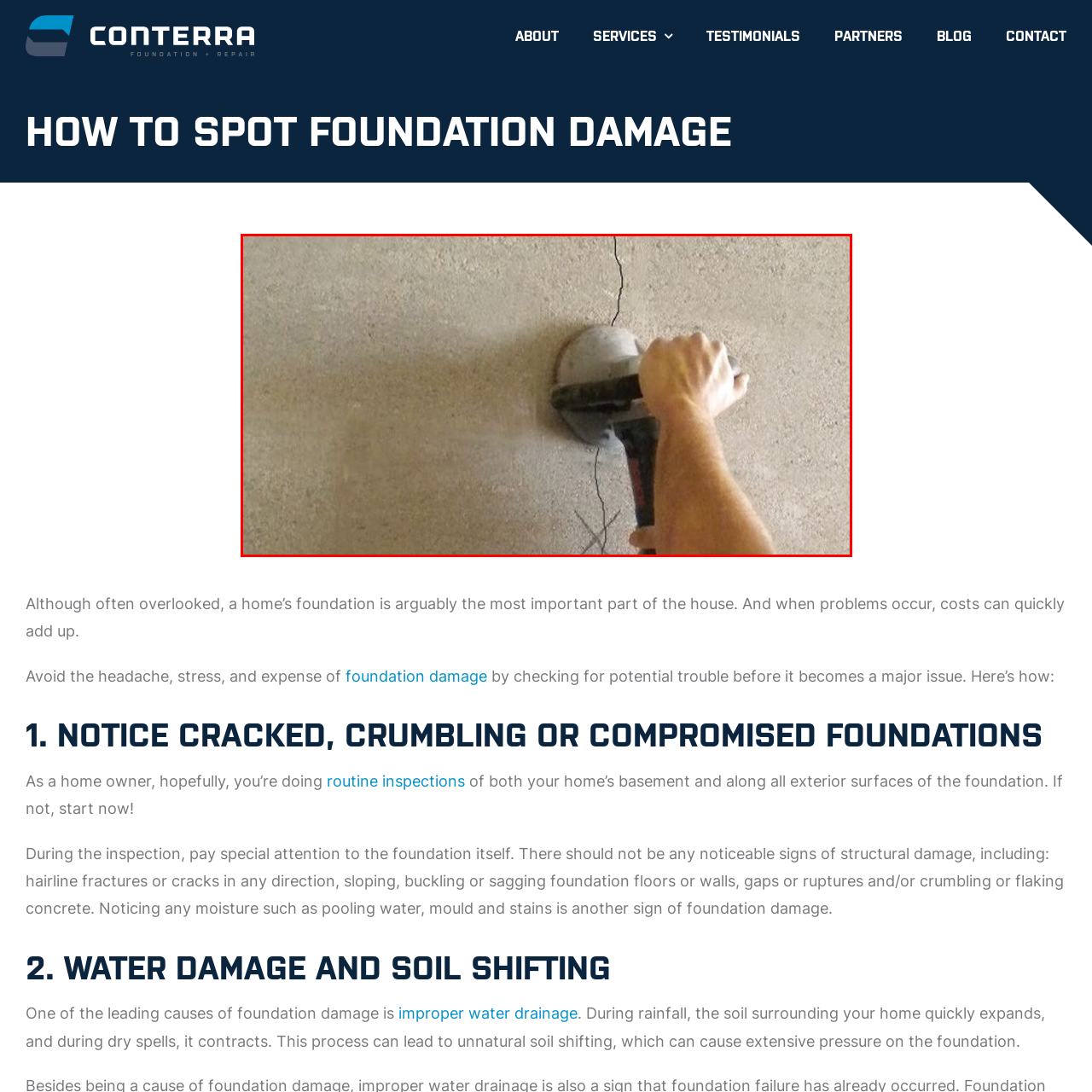Pay attention to the section outlined in red, Why is routine inspection important? 
Reply with a single word or phrase.

To prevent structural damage